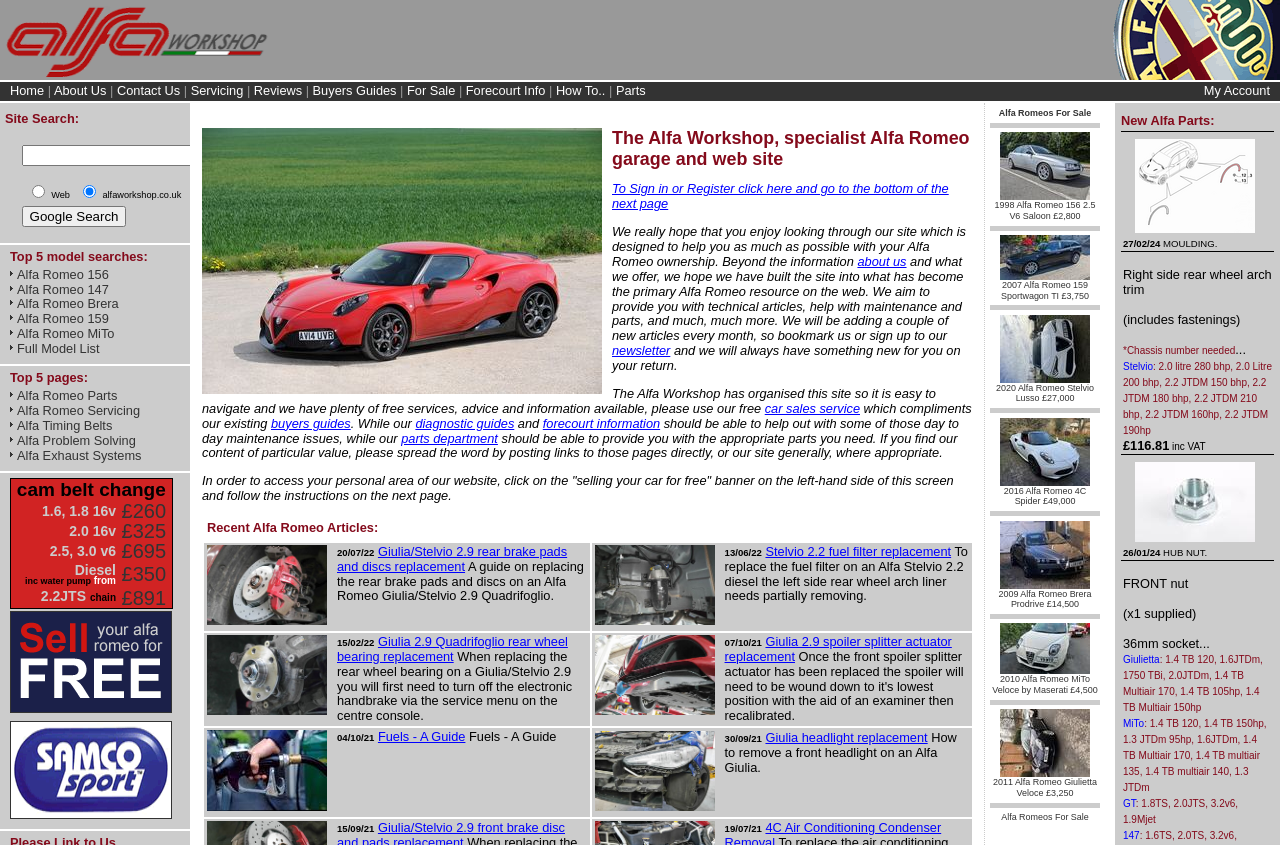Find the bounding box of the UI element described as: "Home". The bounding box coordinates should be given as four float values between 0 and 1, i.e., [left, top, right, bottom].

[0.008, 0.098, 0.034, 0.116]